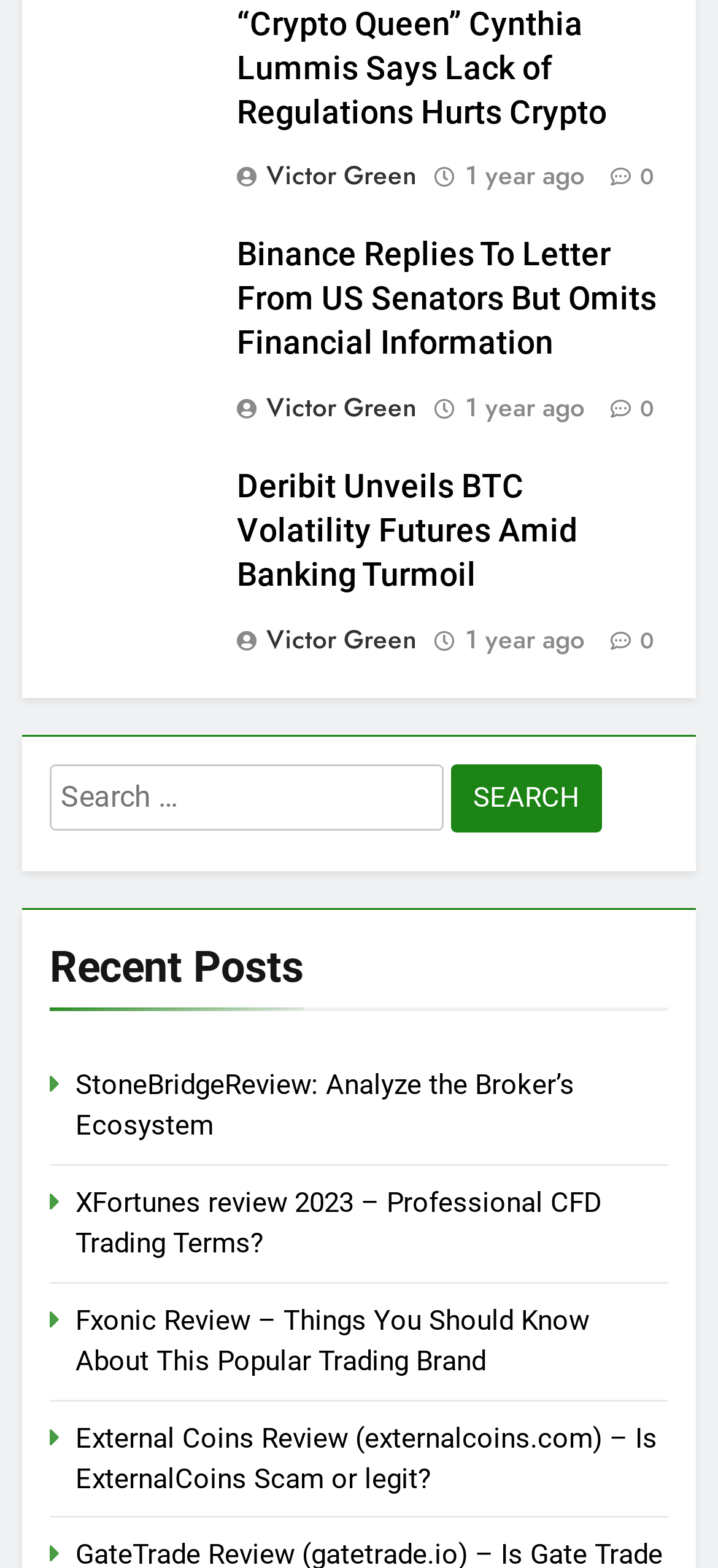Please locate the bounding box coordinates of the region I need to click to follow this instruction: "Read the review of StoneBridge".

[0.105, 0.681, 0.8, 0.729]